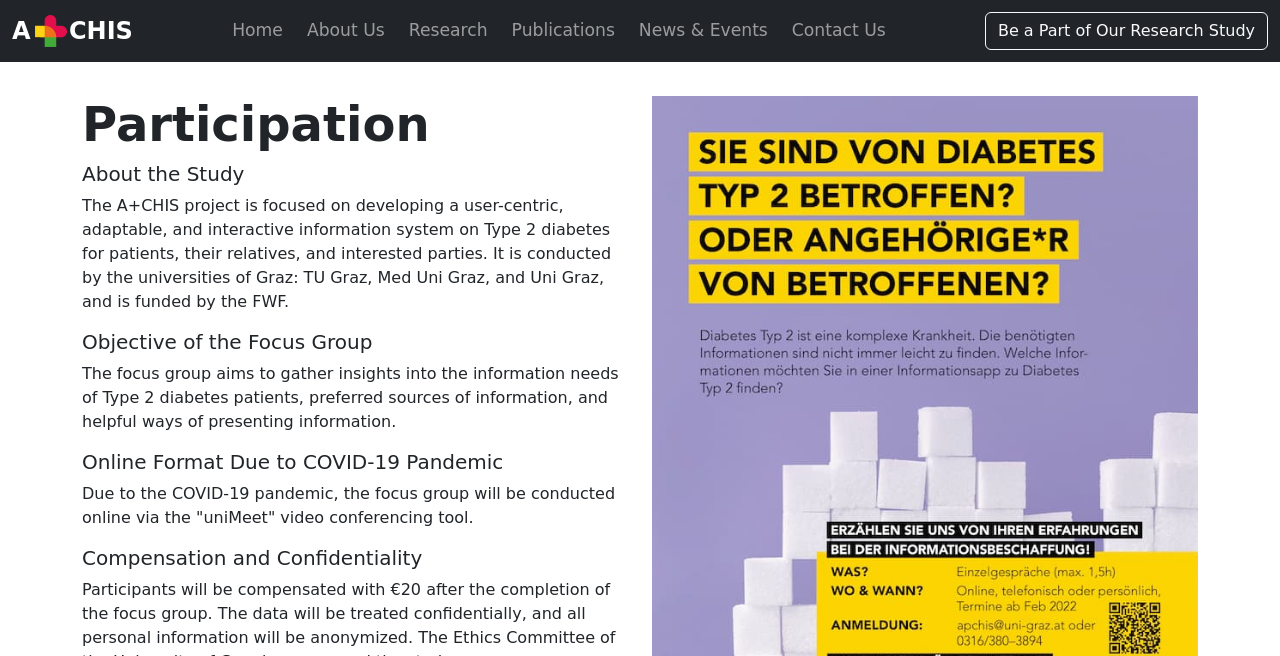Can you show the bounding box coordinates of the region to click on to complete the task described in the instruction: "Click the A+CHIS Project logo"?

[0.009, 0.012, 0.104, 0.082]